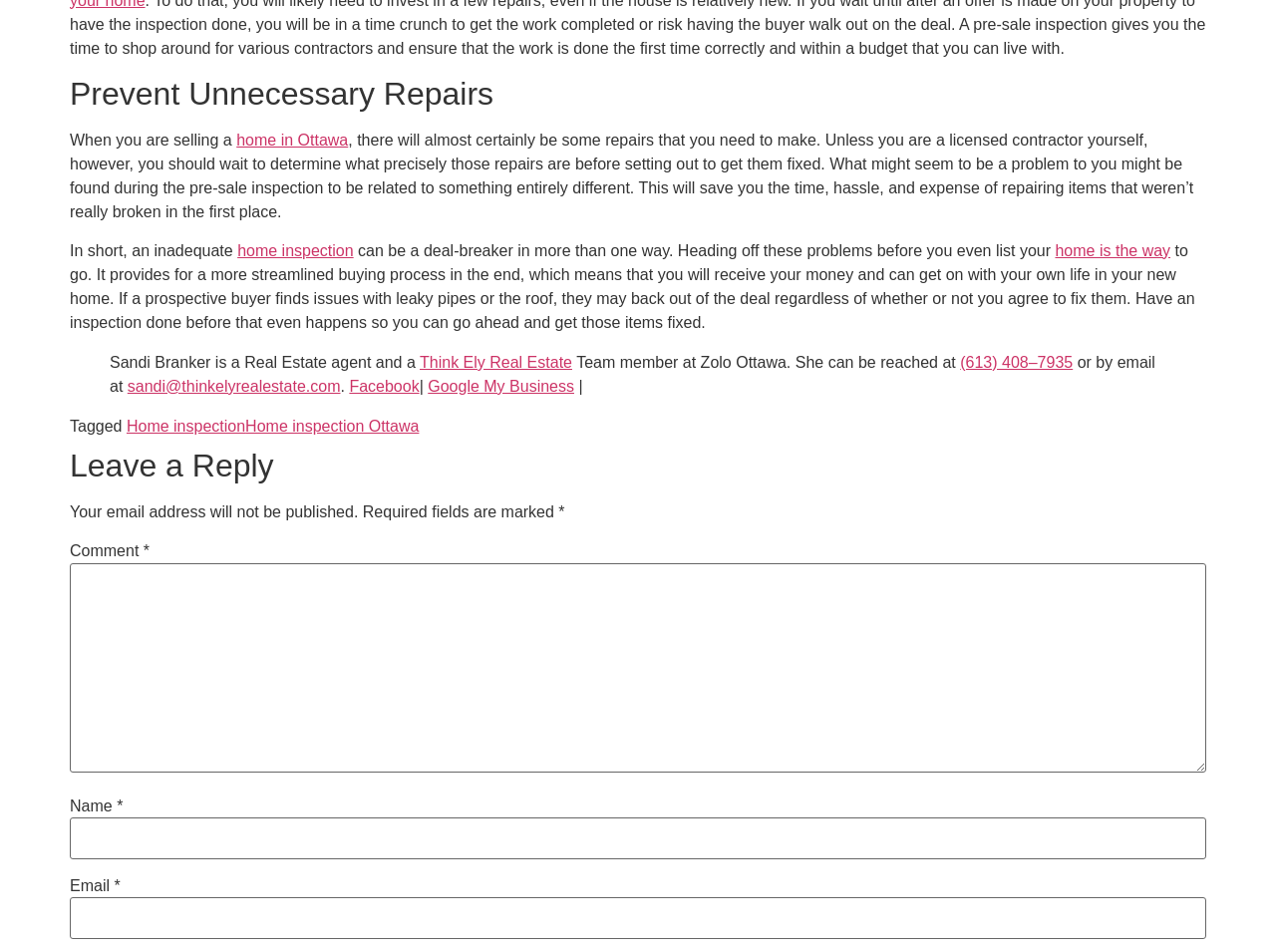What is required to leave a reply?
Using the image as a reference, answer the question in detail.

The webpage has a comment section that requires users to enter their name, email, and comment. This is indicated by the required fields marked with an asterisk (*) and the text 'Your email address will not be published'.